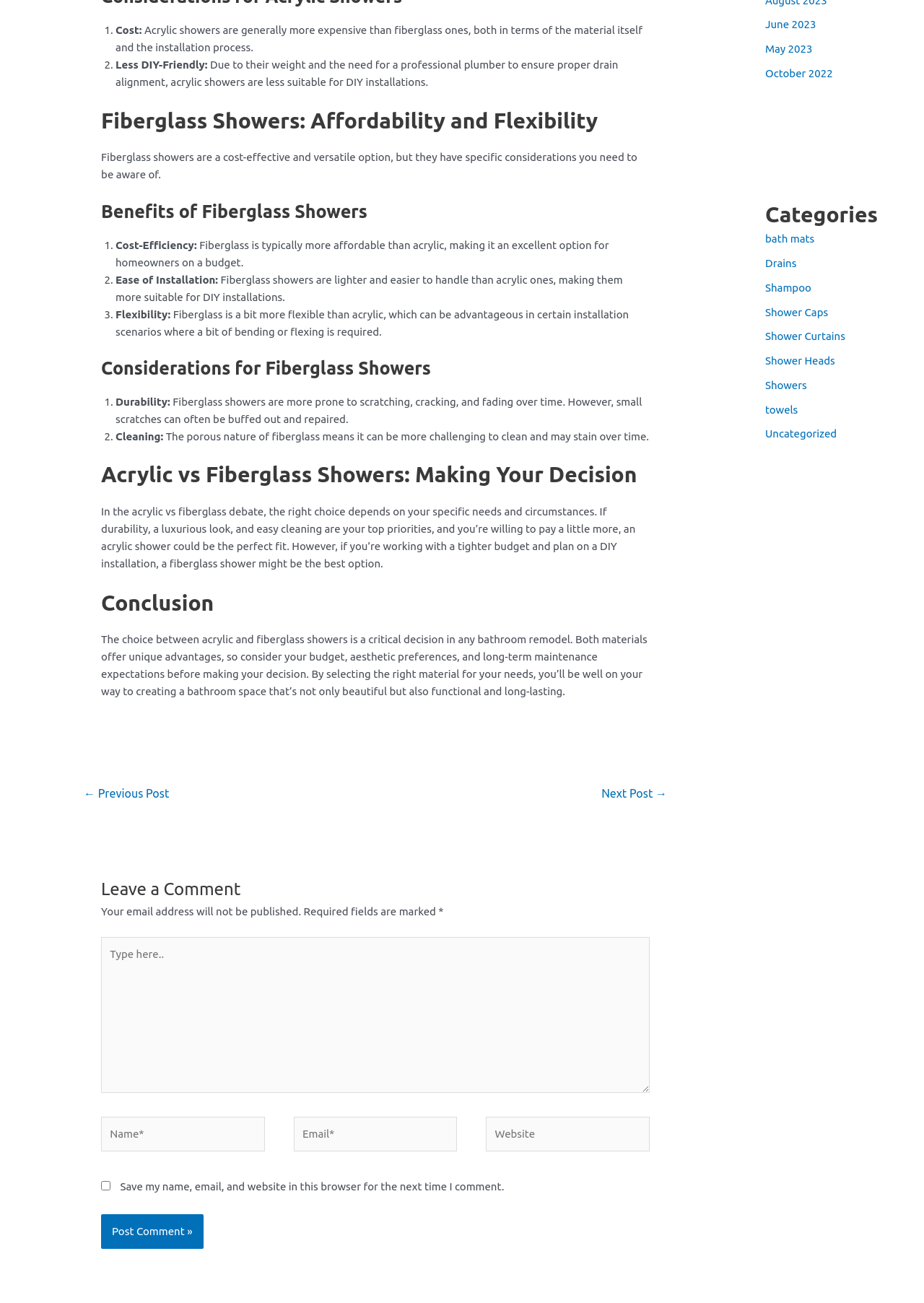Mark the bounding box of the element that matches the following description: "Uncategorized".

[0.828, 0.328, 0.906, 0.338]